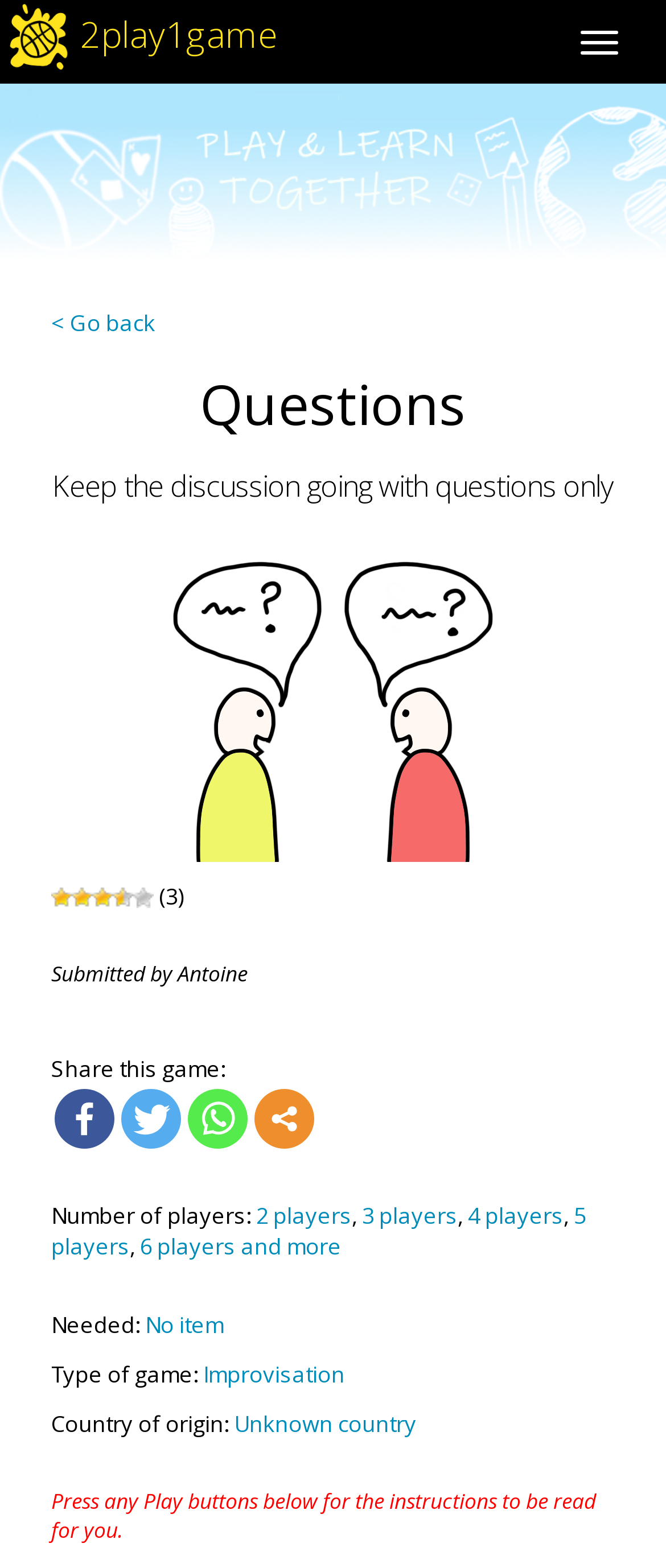Carefully observe the image and respond to the question with a detailed answer:
How many players can play this game?

The number of players can be determined by looking at the links under the 'Number of players:' text. The links indicate that the game can be played with 2, 3, 4, 5, or 6 players and more.